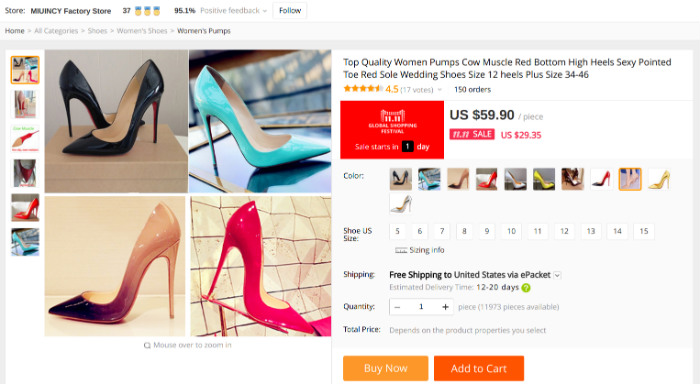Present a detailed portrayal of the image.

The image showcases a selection of stylish high heel pumps from the MIUINCY Factory Store on AliExpress. Displayed are four pairs of elegant shoes with distinct designs: featuring a classic black pair, a striking red heel, a playful pink option with a gradient, and a chic turquoise pump. These heels are marketed as "Top Quality Women Pumps" with features such as a pointed toe and red soles, aligning with the iconic style associated with Christian Louboutin designs. 

The price is set at $59.90, making it an affordable option for those looking to add a touch of glamour to their wardrobe. The listing indicates a 4.5-star rating based on 17 reviews, reflecting a strong customer satisfaction rate of 95.1%. It also highlights features such as free shipping to the United States and a variety of sizes from 34 to 46, catering to a wide range of customers interested in fashionable footwear options.